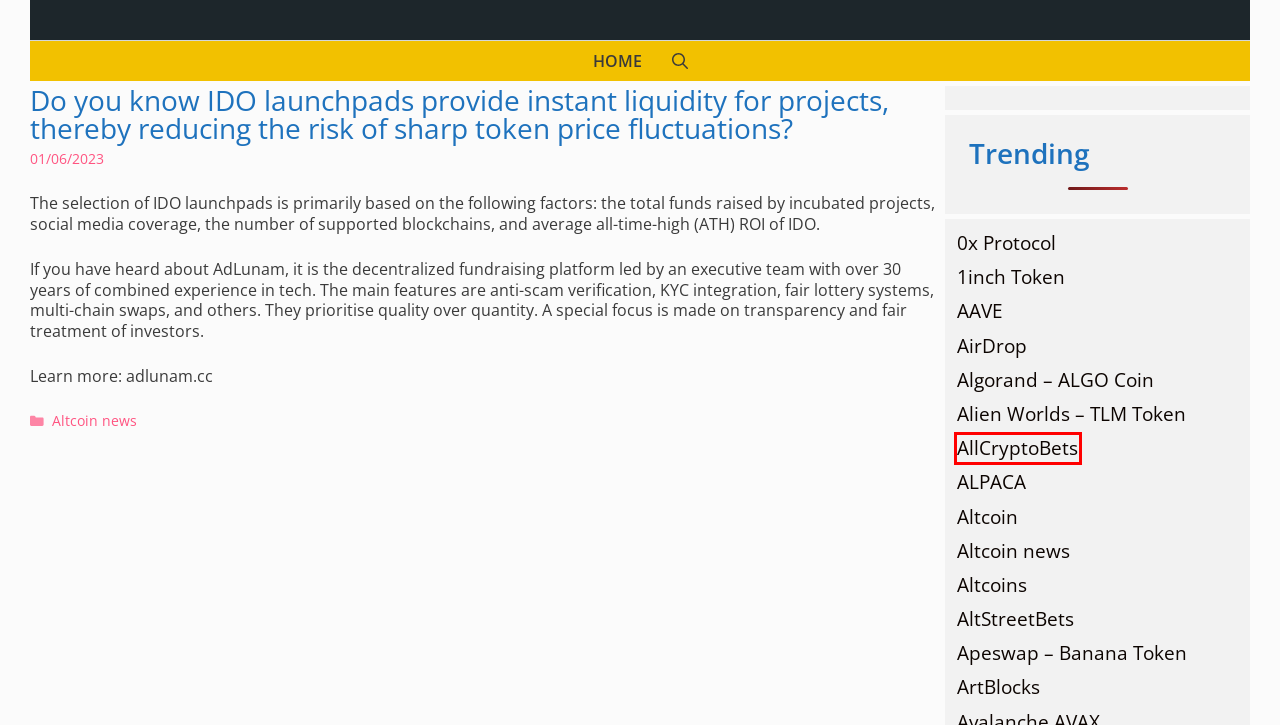Provided is a screenshot of a webpage with a red bounding box around an element. Select the most accurate webpage description for the page that appears after clicking the highlighted element. Here are the candidates:
A. ALPACA » CoinMarketDot
B. Apeswap – Banana Token » CoinMarketDot
C. Algorand – ALGO Coin » CoinMarketDot
D. Altcoin news » CoinMarketDot
E. Altcoin » CoinMarketDot
F. Get latest Cryptocurrency news »CoinMarketDot
G. 0x Protocol » CoinMarketDot
H. AllCryptoBets » CoinMarketDot

H